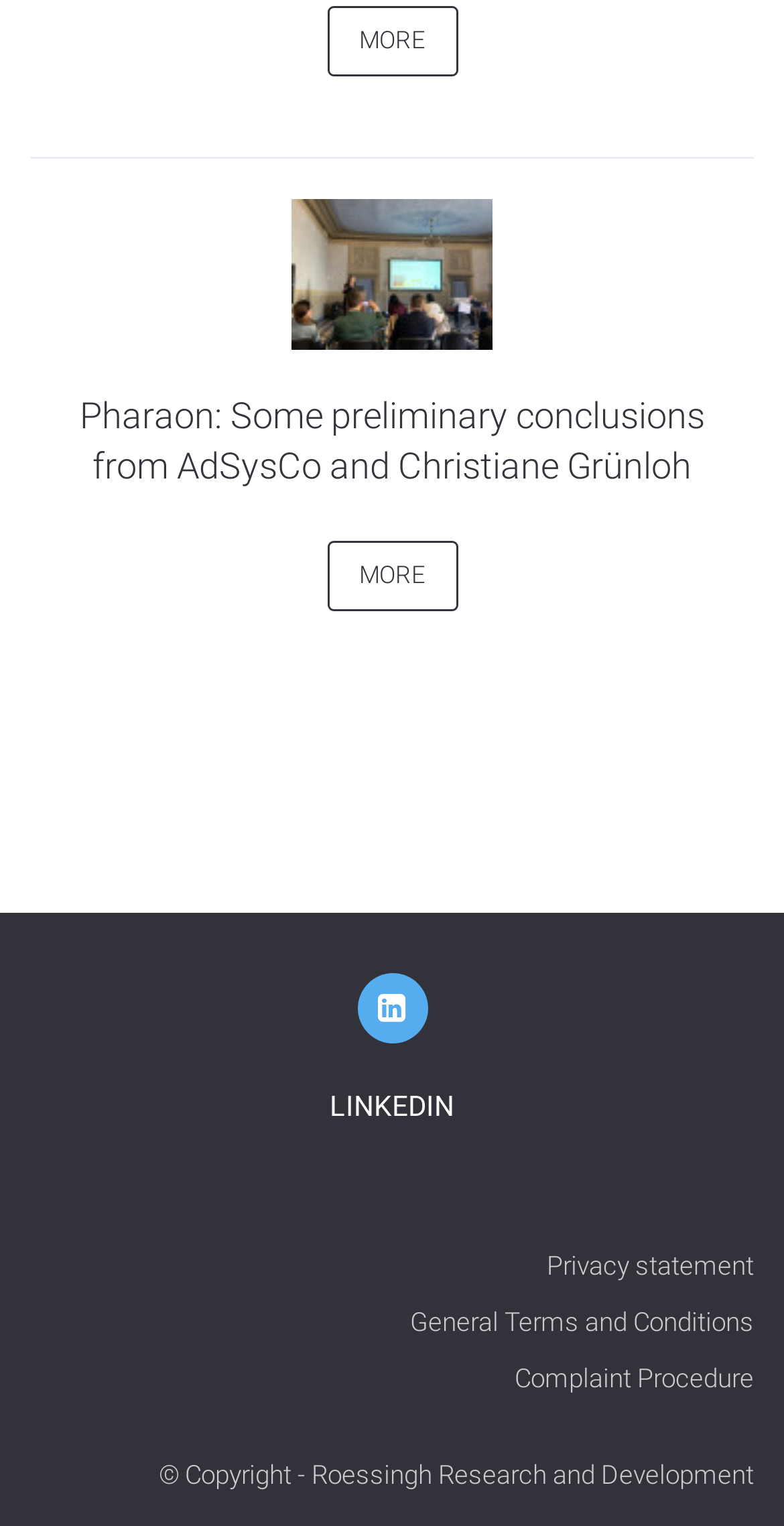What social media platform is linked?
Please answer the question with as much detail and depth as you can.

The presence of the 'LINKEDIN' text and the icon preceding it suggests that the webpage is linked to the LinkedIn social media platform.